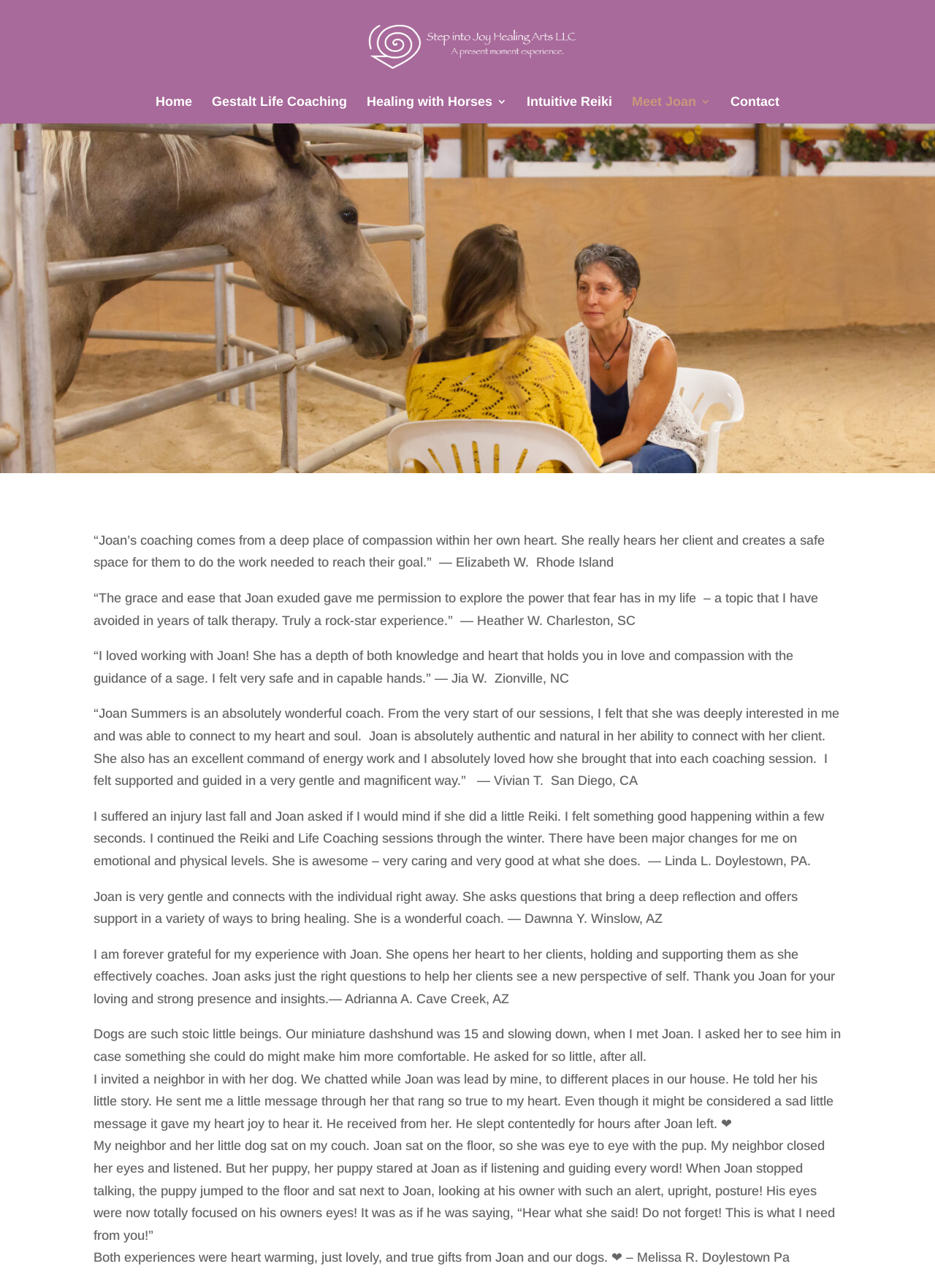Explain in detail what is displayed on the webpage.

The webpage is about Step into Joy Healing Arts, a service provided by Joan Summers. At the top, there is a logo image and a link to the website's homepage. Below the logo, there is a navigation menu with links to different sections of the website, including Home, Gestalt Life Coaching, Healing with Horses, Intuitive Reiki, Meet Joan, and Contact.

The main content of the webpage is a collection of testimonials from clients who have worked with Joan. There are eight testimonials in total, each with a quote from a client and their location. The testimonials are arranged in a vertical column, with each one below the previous one. The quotes are from clients who have had positive experiences with Joan's coaching and healing services, and they describe her as compassionate, gentle, and effective.

The testimonials take up most of the webpage, with the navigation menu and logo at the top. The overall layout is clean and easy to read, with a focus on showcasing the testimonials and Joan's services.